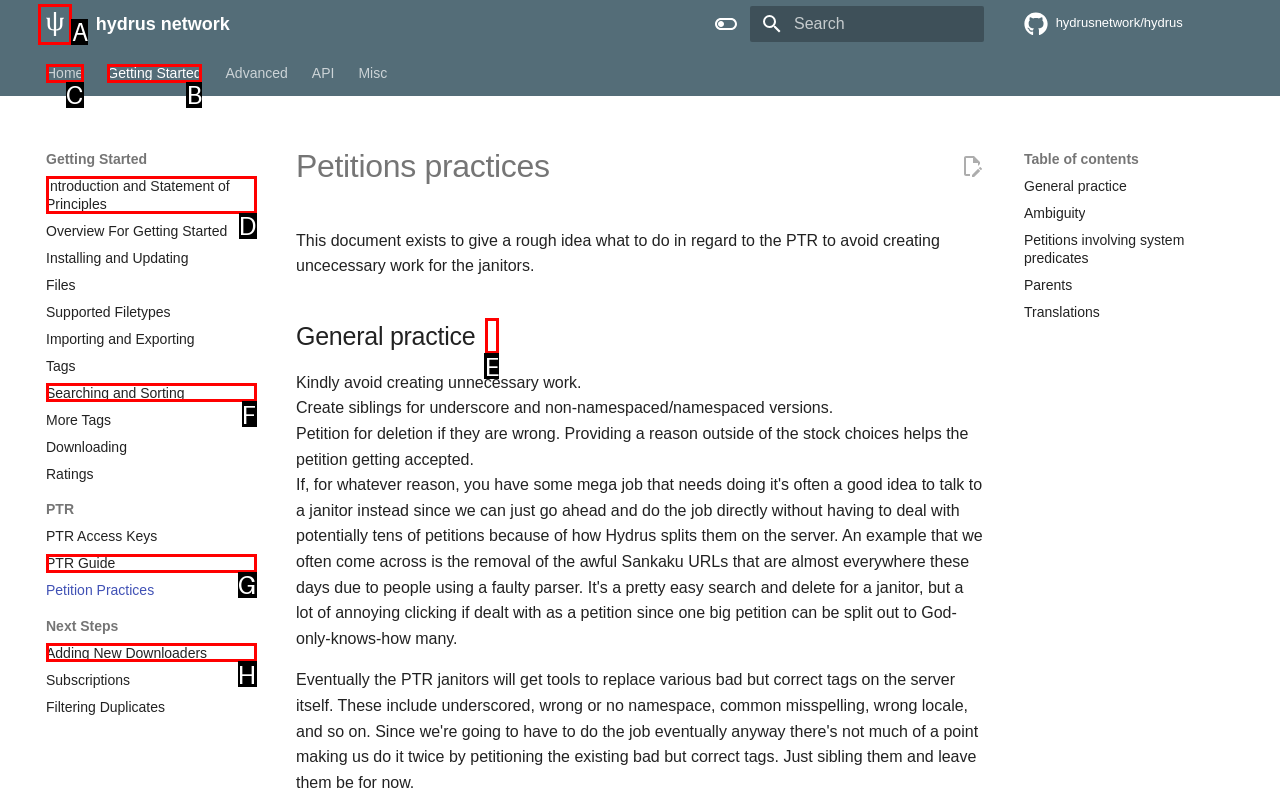Select the letter of the UI element you need to click to complete this task: Go to the home page.

C